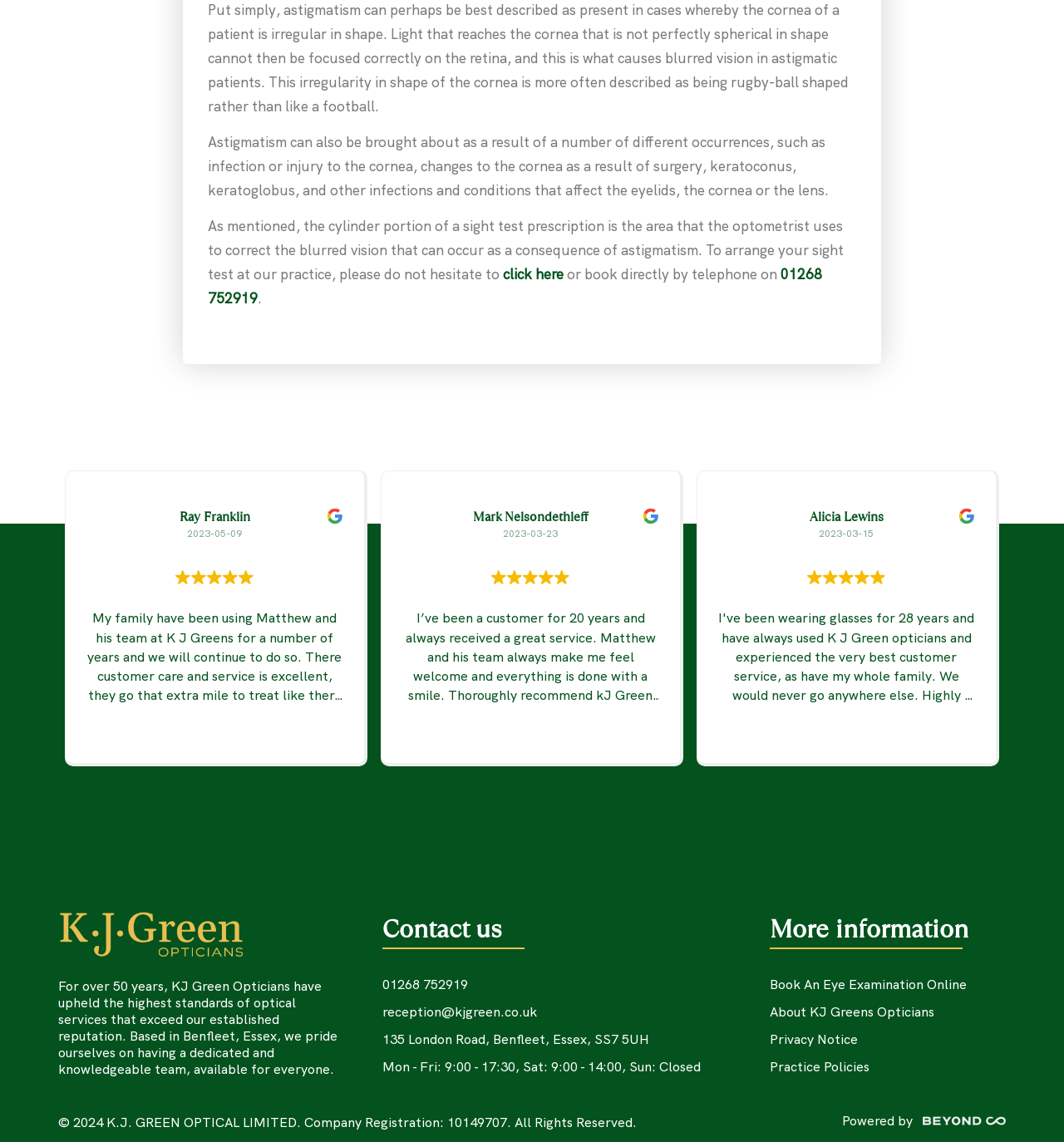Determine the bounding box for the UI element described here: "click here".

[0.473, 0.232, 0.53, 0.248]